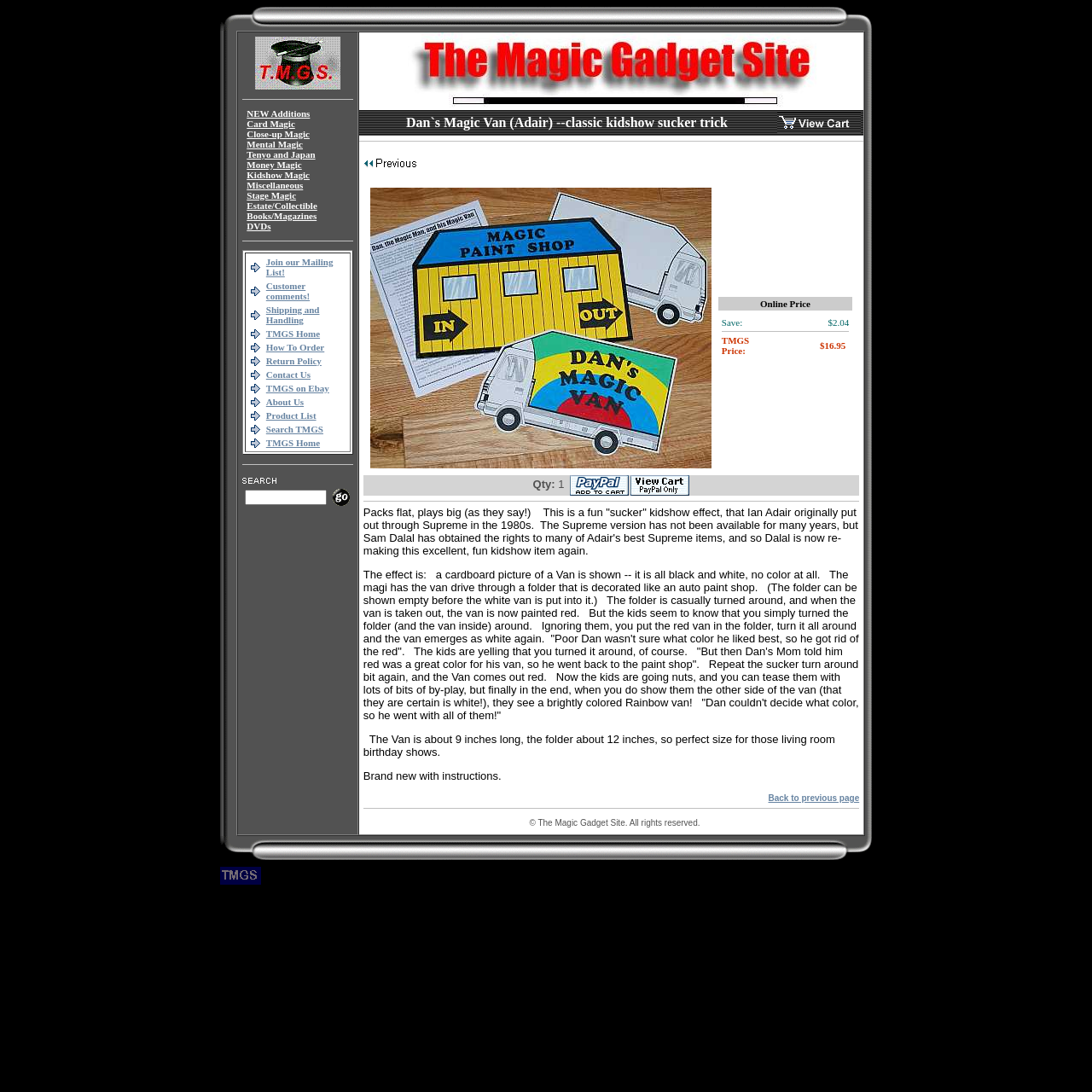Pinpoint the bounding box coordinates of the element that must be clicked to accomplish the following instruction: "Click on the 'Join our Mailing List!' link". The coordinates should be in the format of four float numbers between 0 and 1, i.e., [left, top, right, bottom].

[0.244, 0.235, 0.305, 0.254]